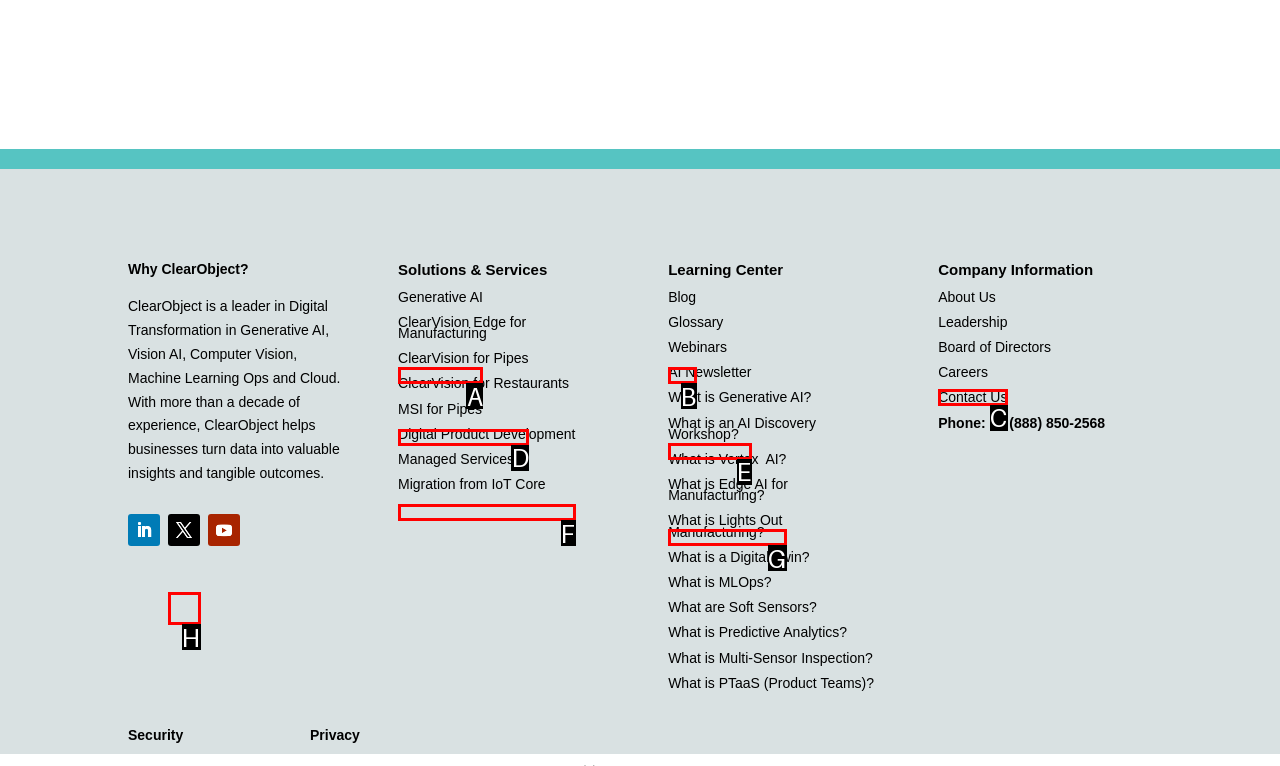Select the HTML element that needs to be clicked to perform the task: Contact Us. Reply with the letter of the chosen option.

C